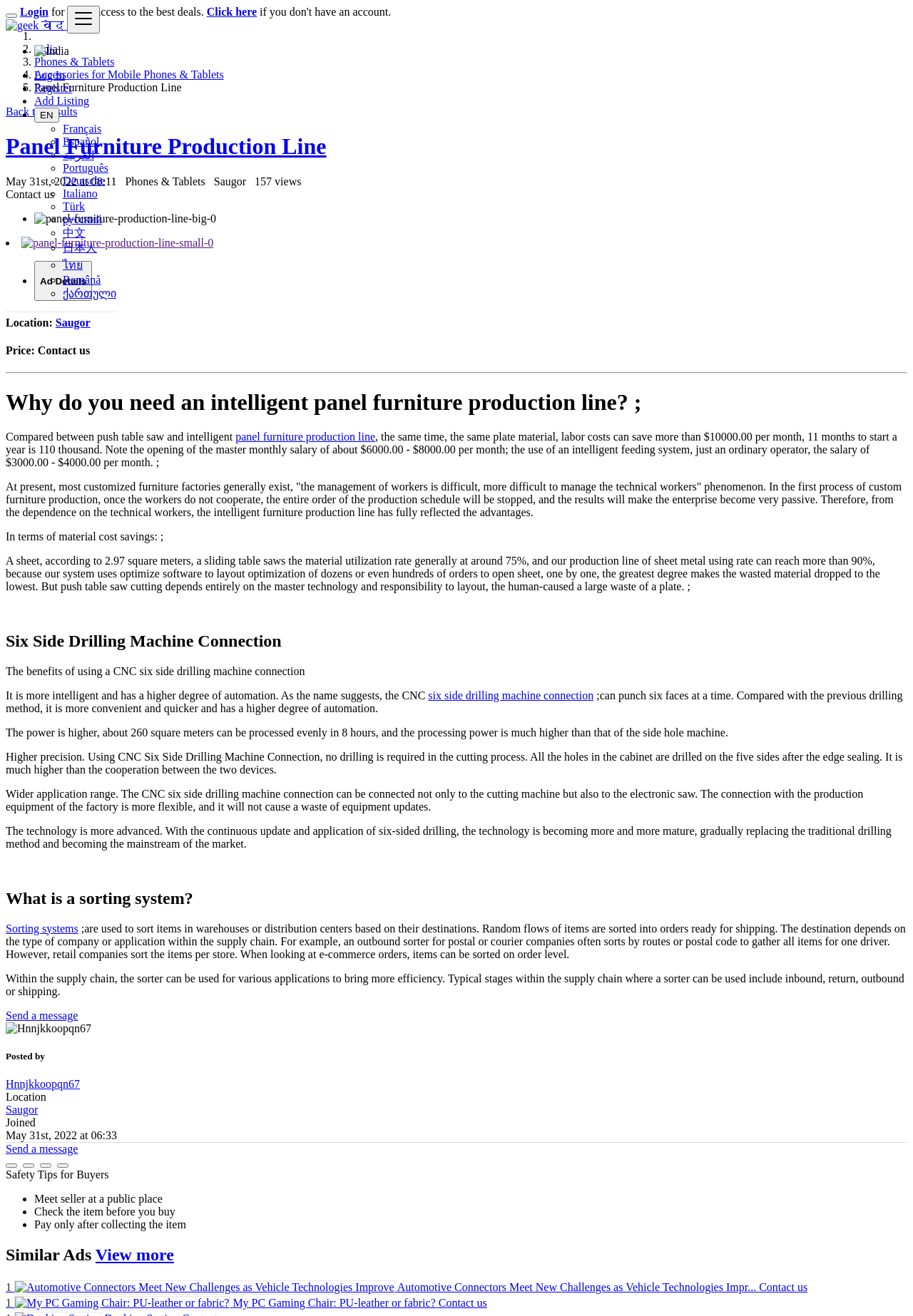Provide your answer to the question using just one word or phrase: What is the location of the ad?

Saugor